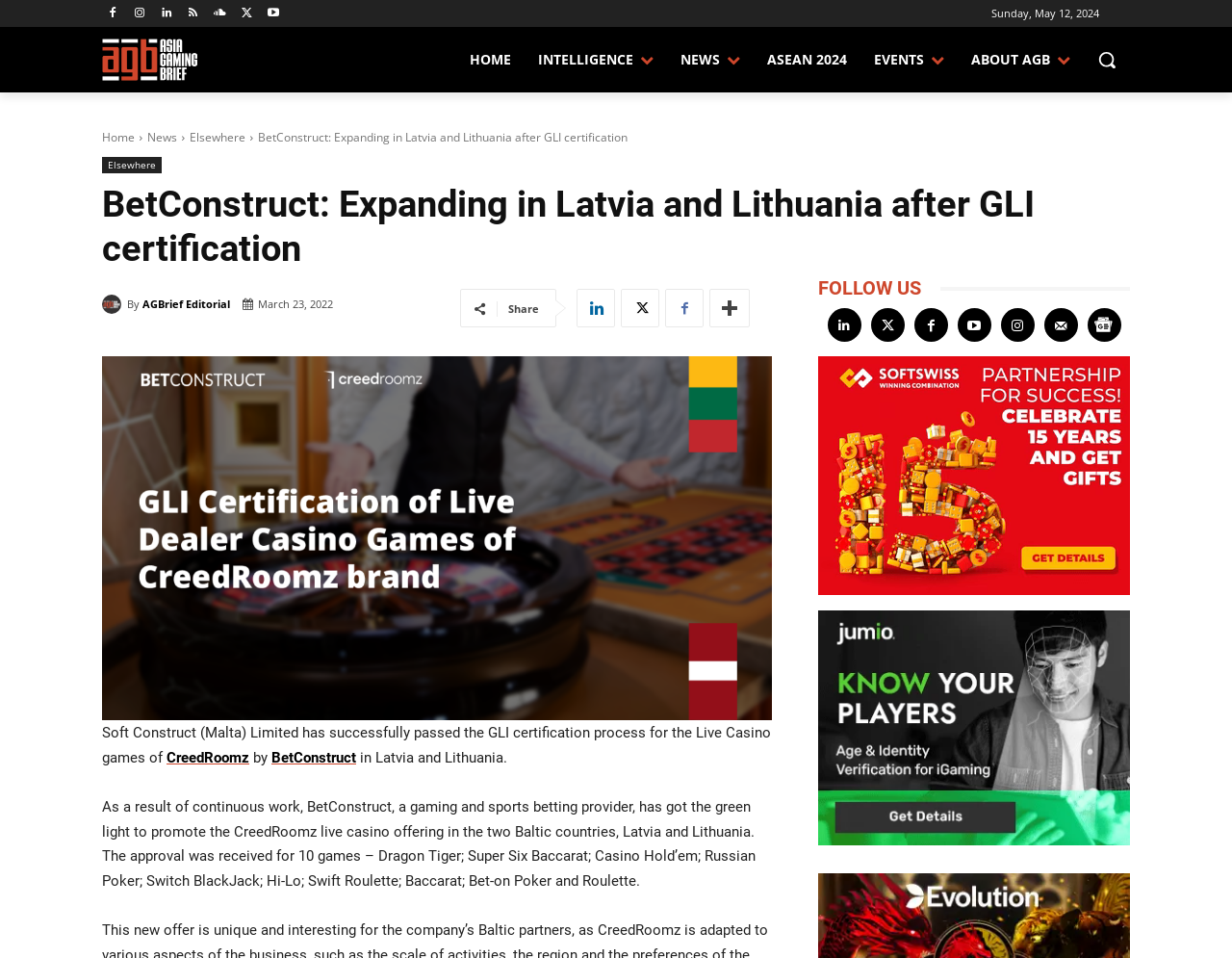Based on the element description, predict the bounding box coordinates (top-left x, top-left y, bottom-right x, bottom-right y) for the UI element in the screenshot: Soundcloud

[0.17, 0.003, 0.187, 0.025]